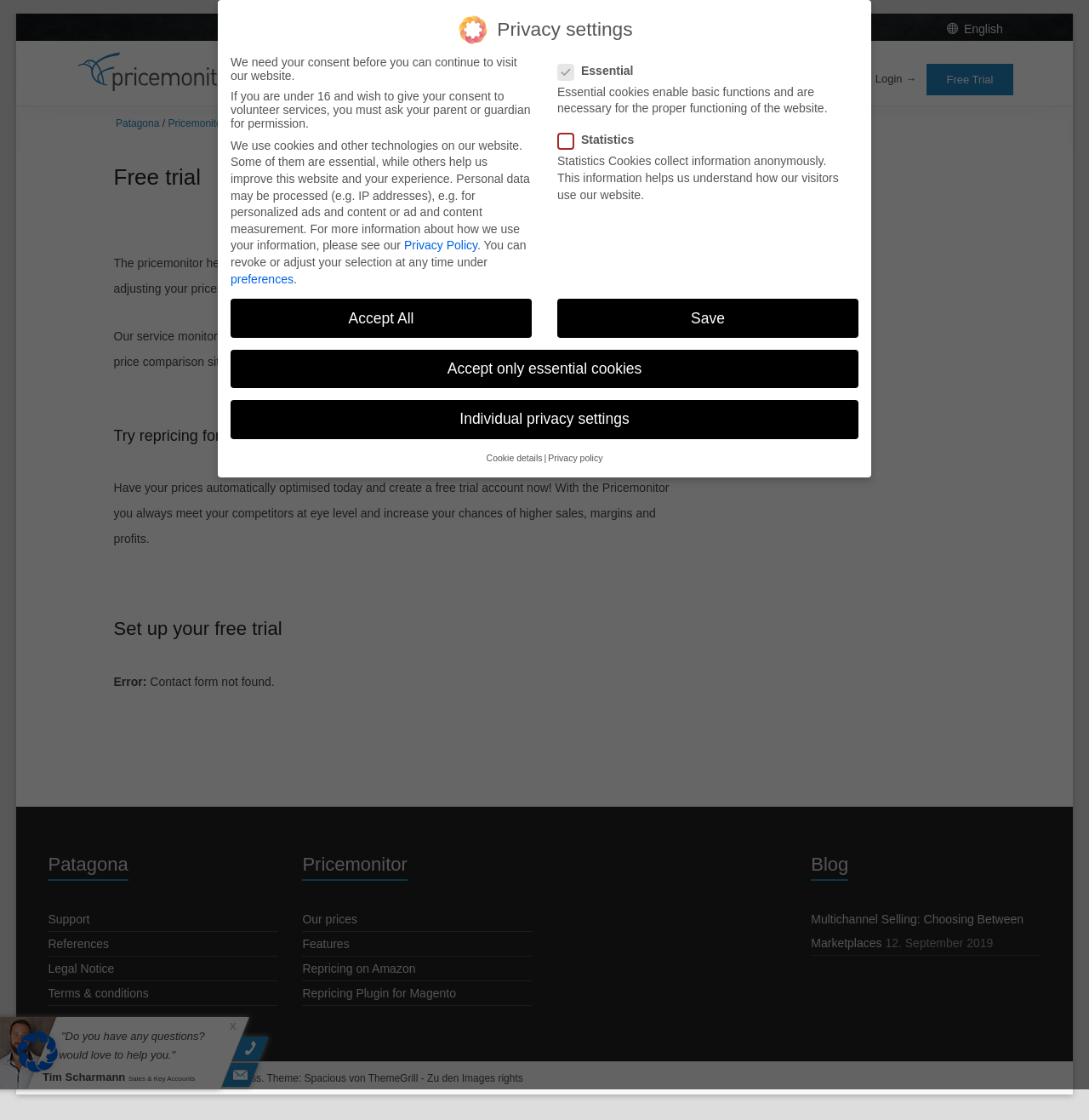Identify the coordinates of the bounding box for the element that must be clicked to accomplish the instruction: "Read the 'Blog' article".

[0.768, 0.06, 0.788, 0.081]